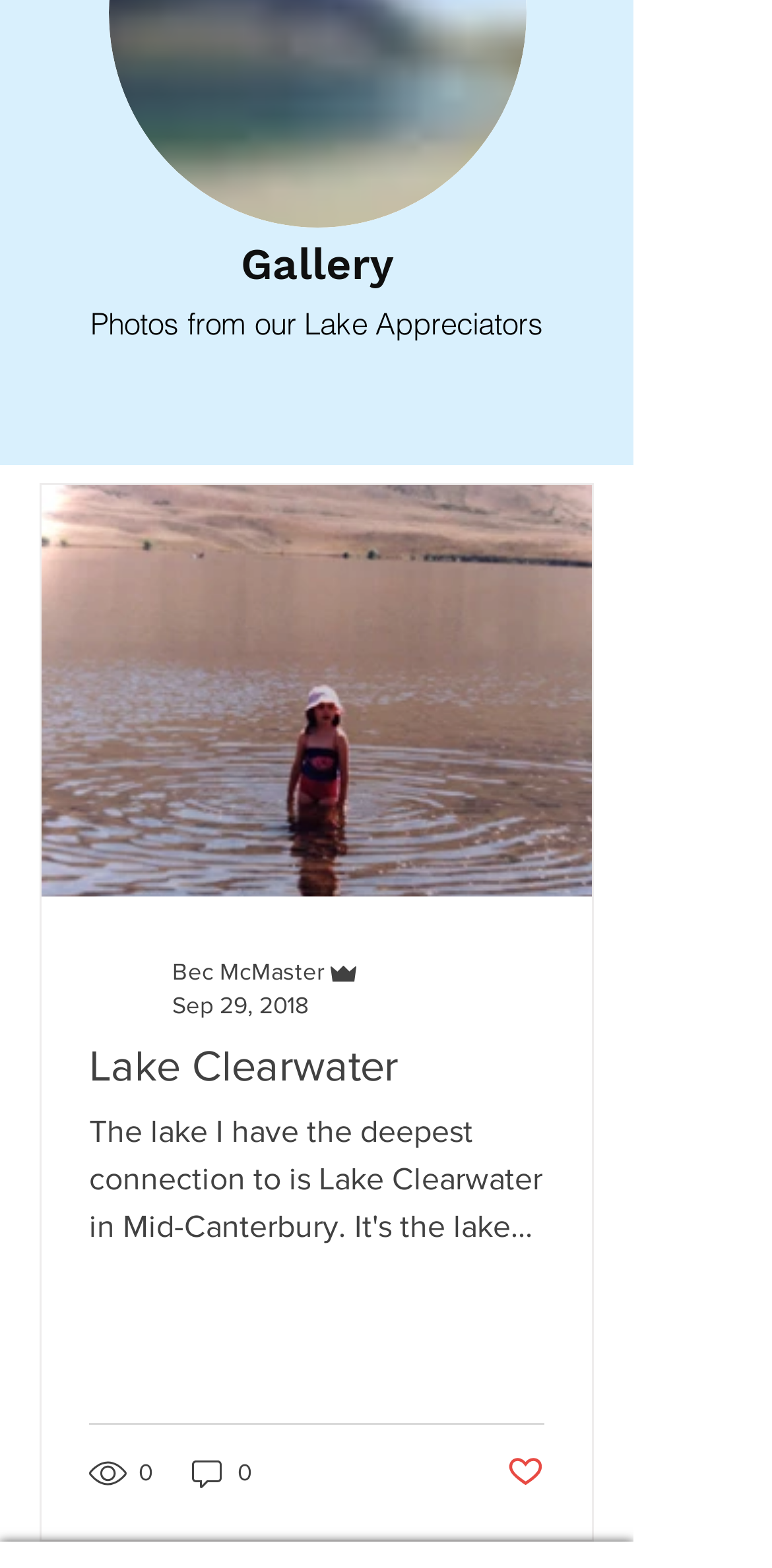How many views does the post 'Lake Clearwater' have?
Based on the visual, give a brief answer using one word or a short phrase.

0